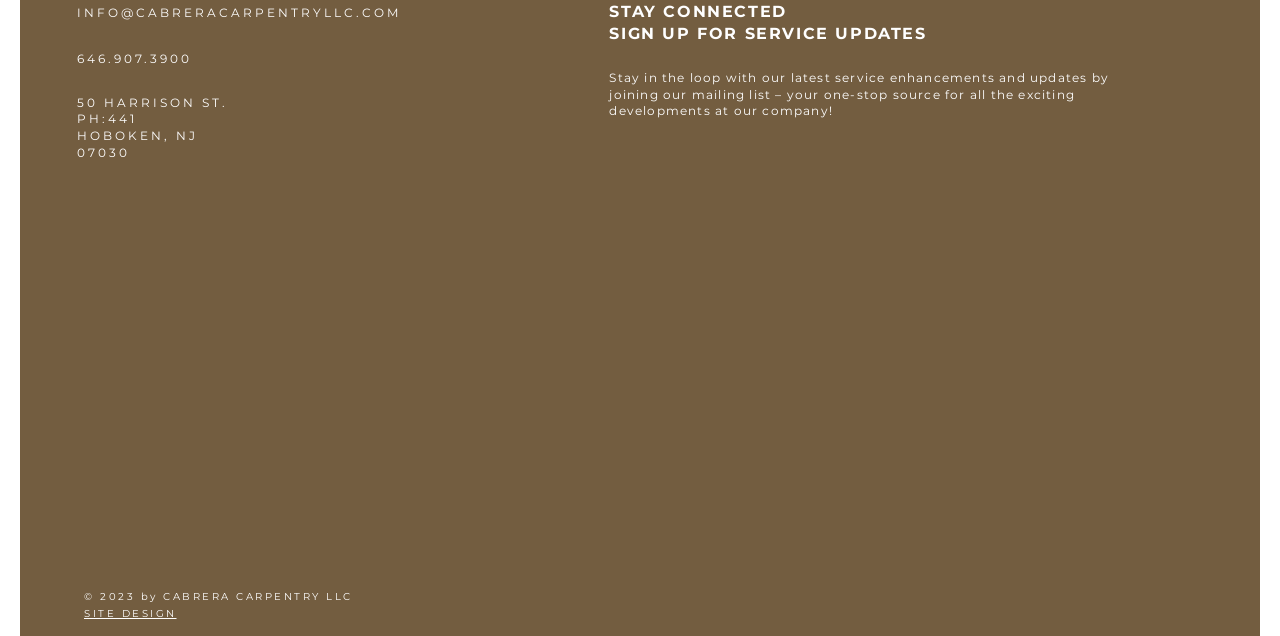Find the bounding box coordinates of the element you need to click on to perform this action: 'Click the Facebook link'. The coordinates should be represented by four float values between 0 and 1, in the format [left, top, right, bottom].

[0.06, 0.667, 0.076, 0.698]